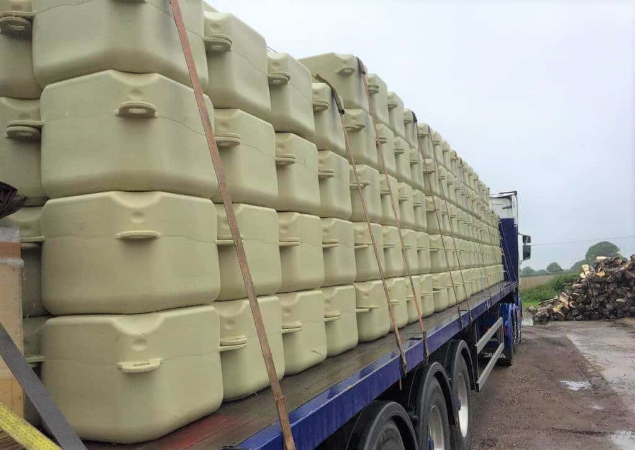Offer an in-depth caption for the image presented.

The image captures a side view of a truck laden with an array of modular, light-colored cubes stacked neatly. These cubes, likely designed for storage or transportation, are tightly secured with straps to ensure stability during transit. The truck is positioned against a backdrop of greenery, suggesting a rural or industrial area, and the atmosphere appears overcast, hinting at potential rain. This mode of transportation suggests efficiency and practicality in moving goods, reflecting contemporary logistical practices. The use of modular cubes may imply versatility, as they can be utilized across various industries, from construction to agriculture.